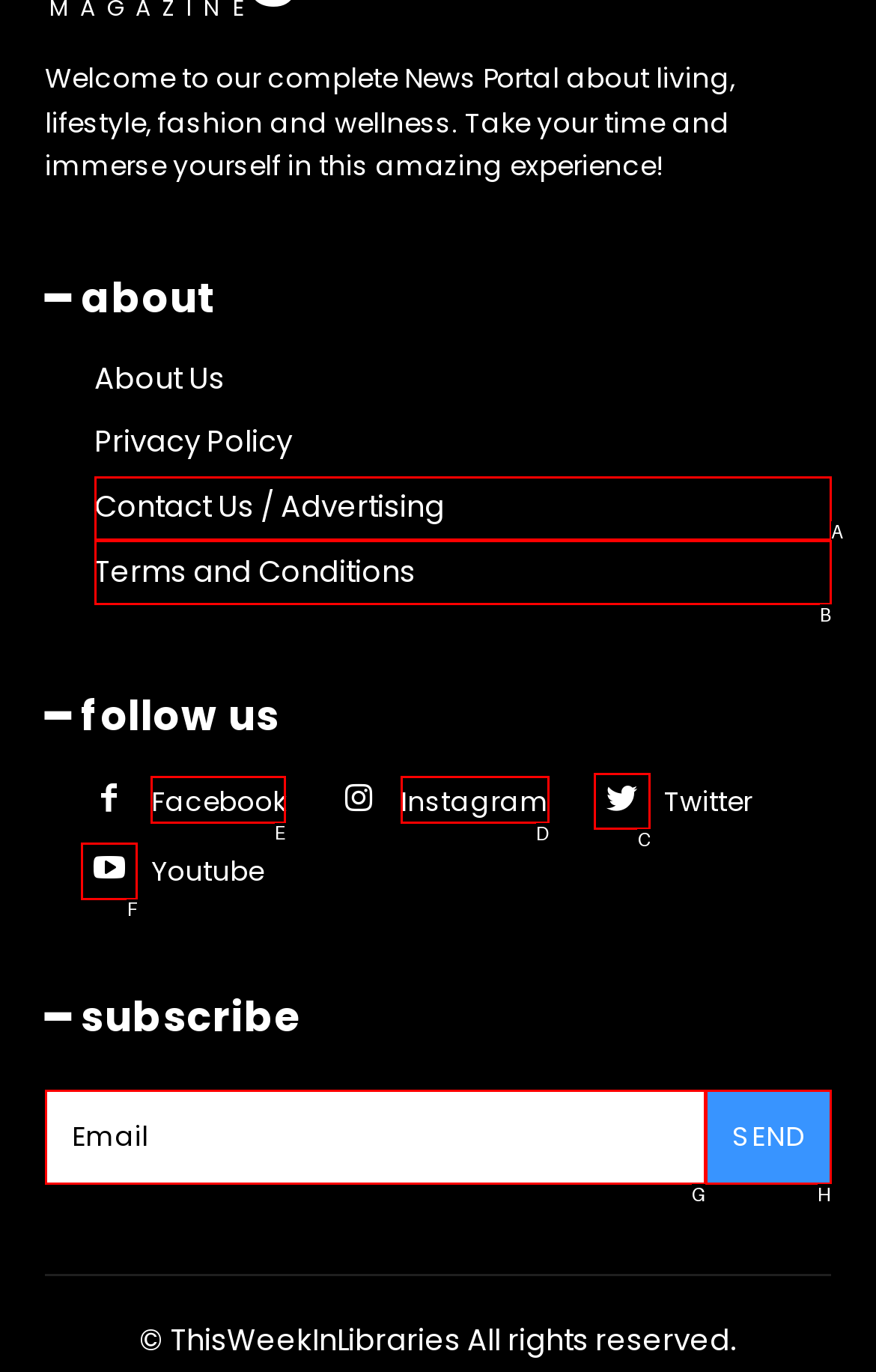Please indicate which HTML element should be clicked to fulfill the following task: Follow on Facebook. Provide the letter of the selected option.

E